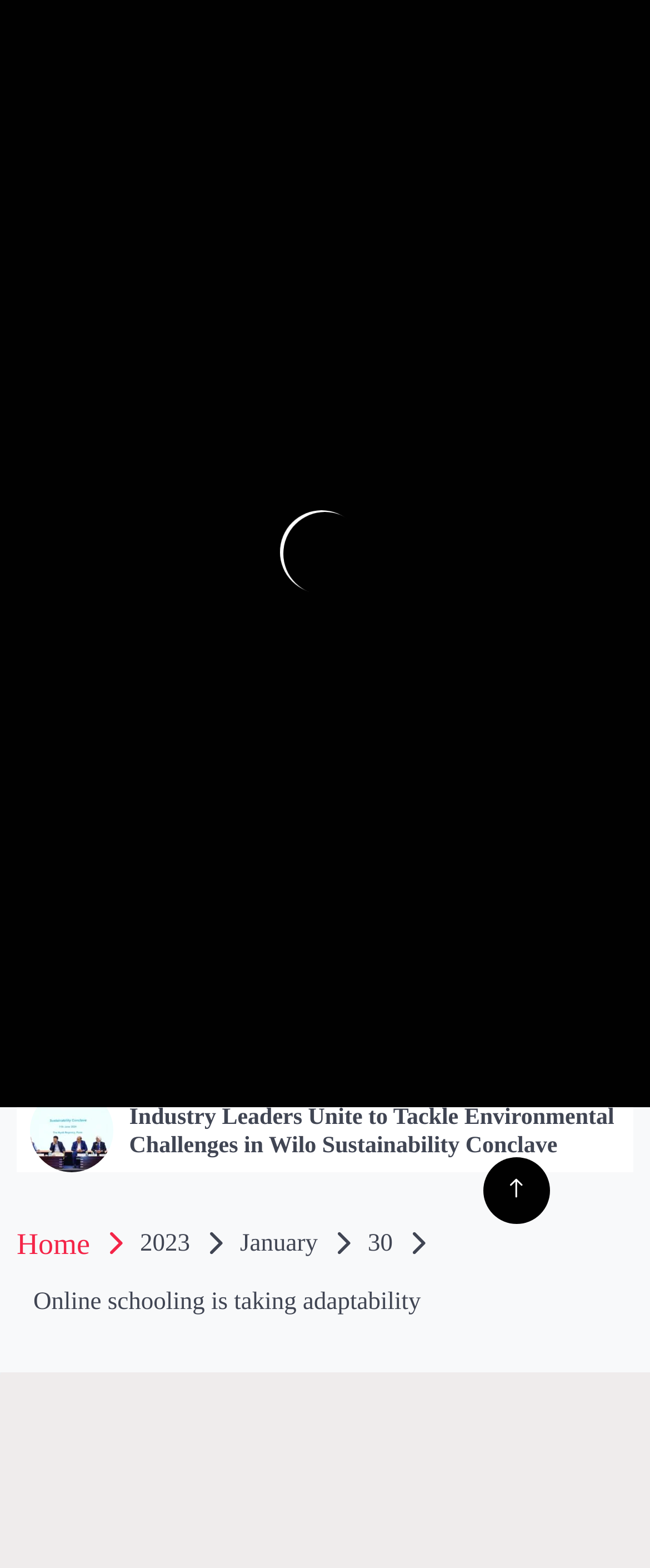Can you determine the bounding box coordinates of the area that needs to be clicked to fulfill the following instruction: "Search for something"?

[0.603, 0.157, 0.718, 0.199]